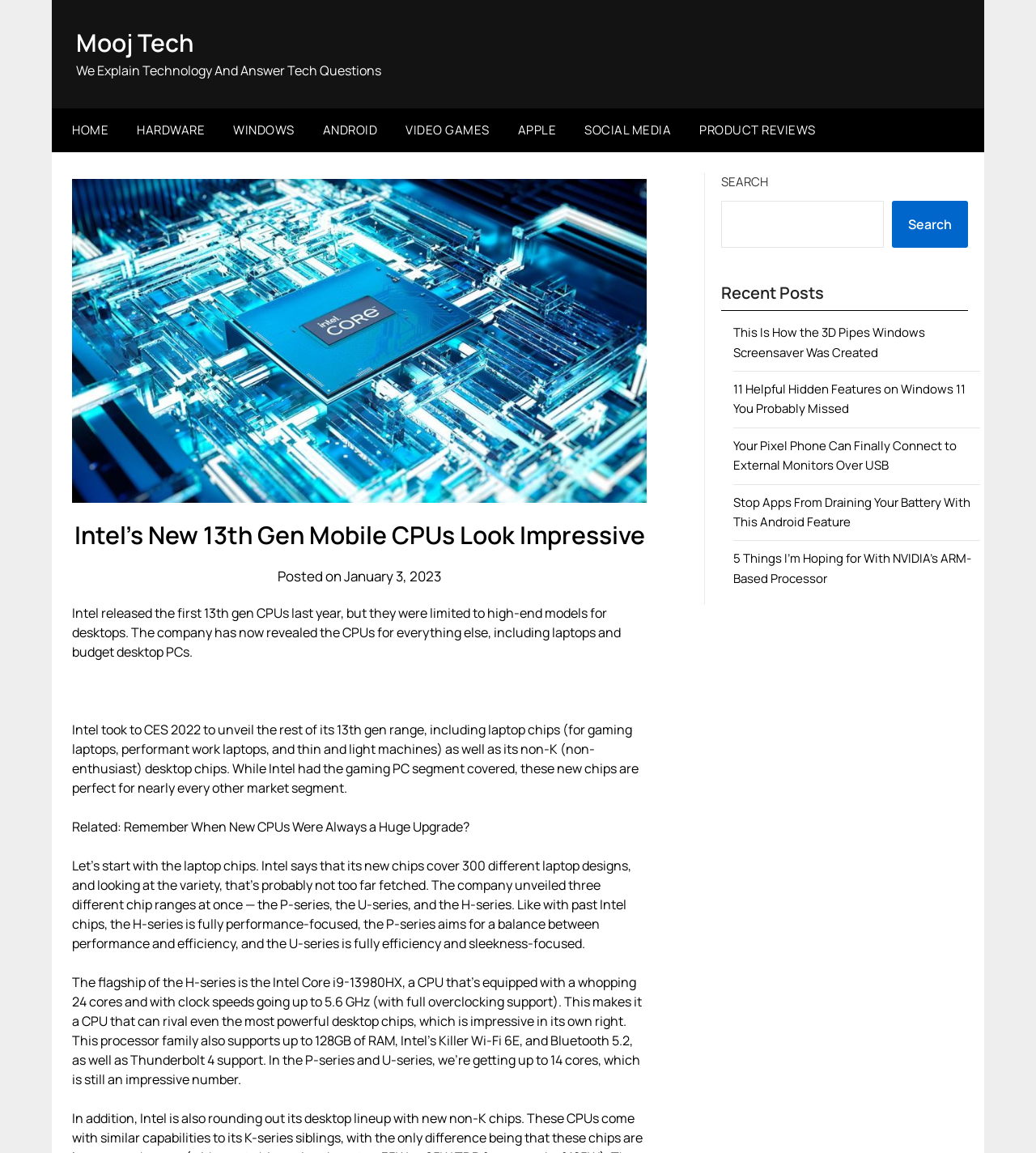Please determine the bounding box coordinates of the section I need to click to accomplish this instruction: "Learn more about branding".

None